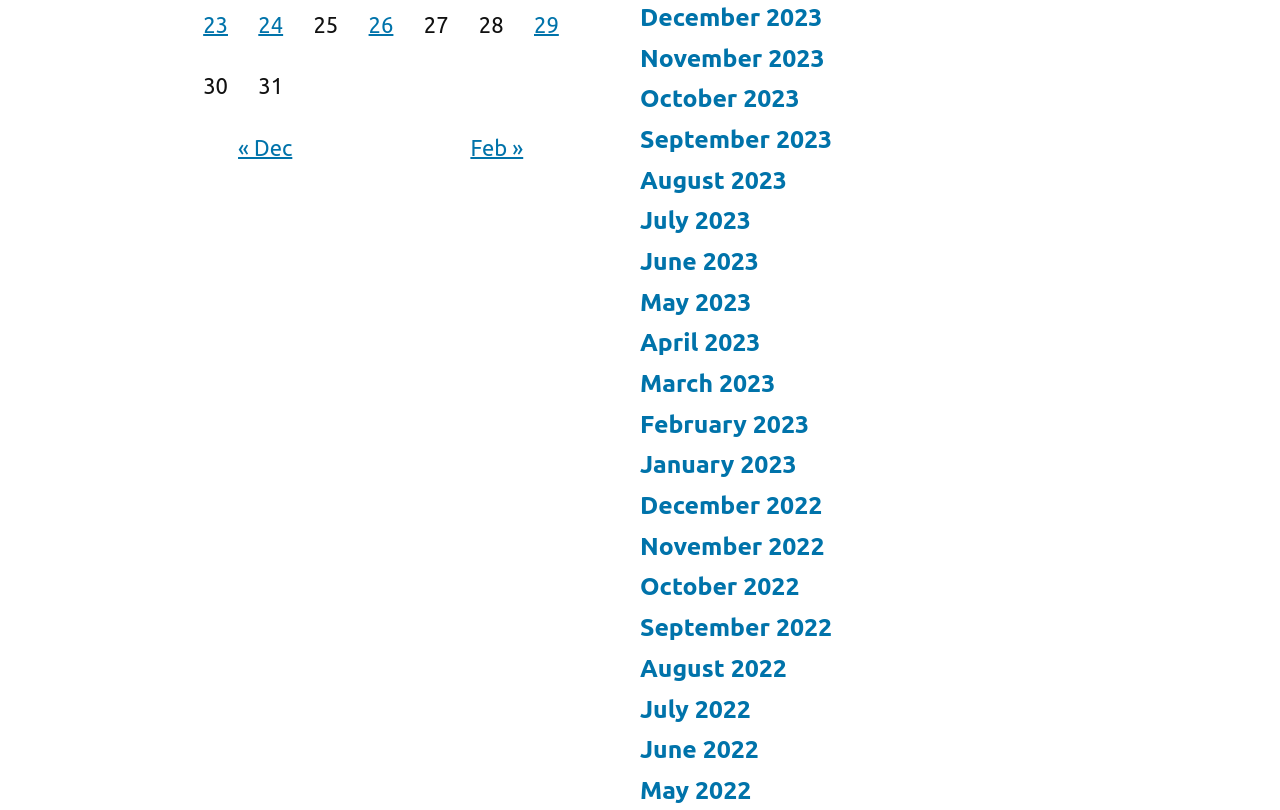Answer briefly with one word or phrase:
What is the earliest month shown in the calendar?

December 2022